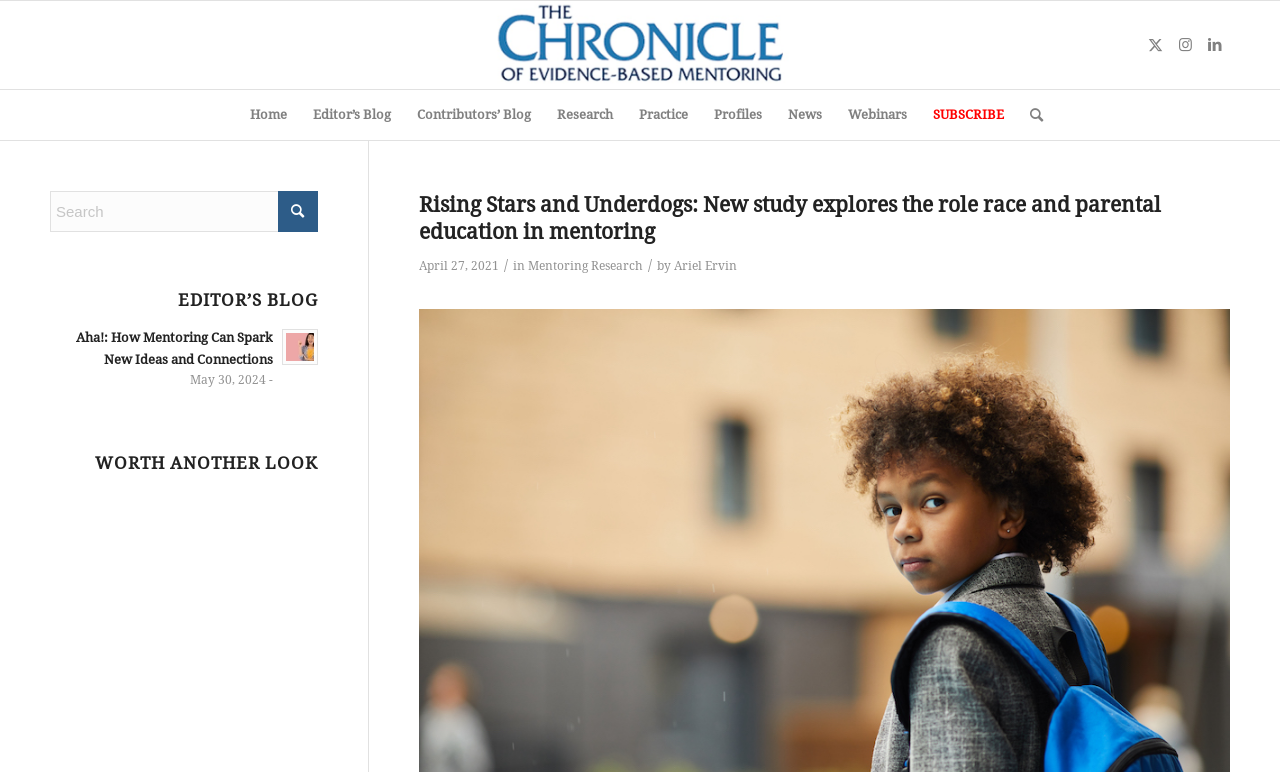Locate the bounding box coordinates of the item that should be clicked to fulfill the instruction: "Go to Home page".

[0.185, 0.117, 0.234, 0.181]